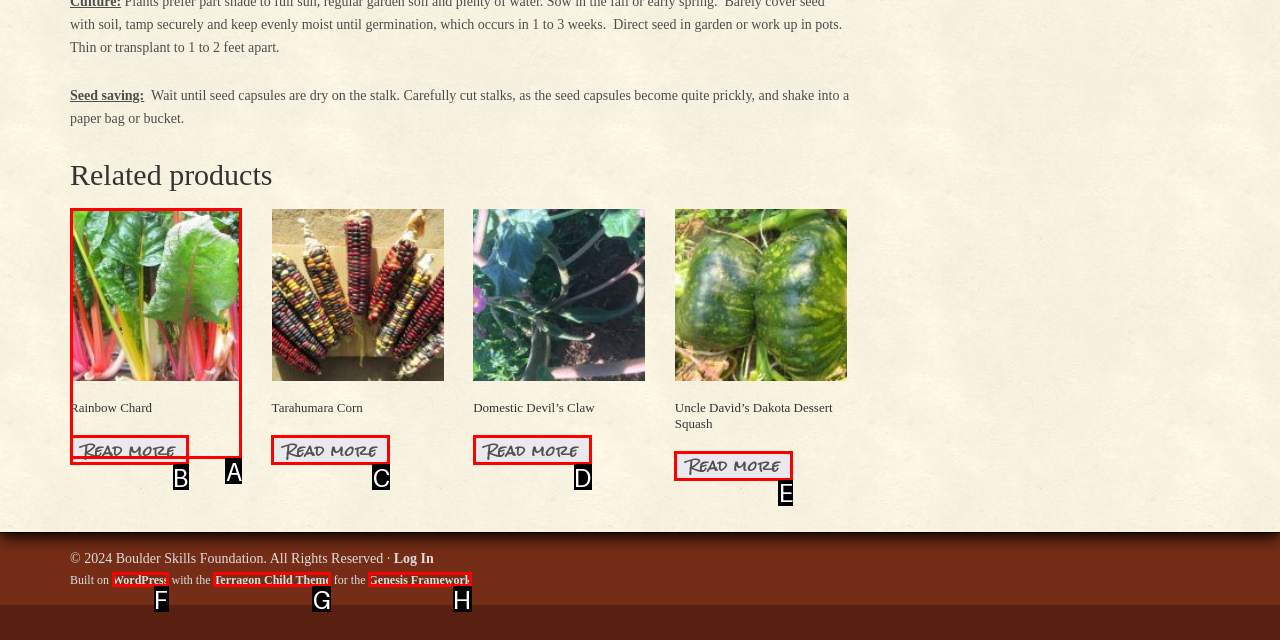Select the letter of the UI element that best matches: Events
Answer with the letter of the correct option directly.

None